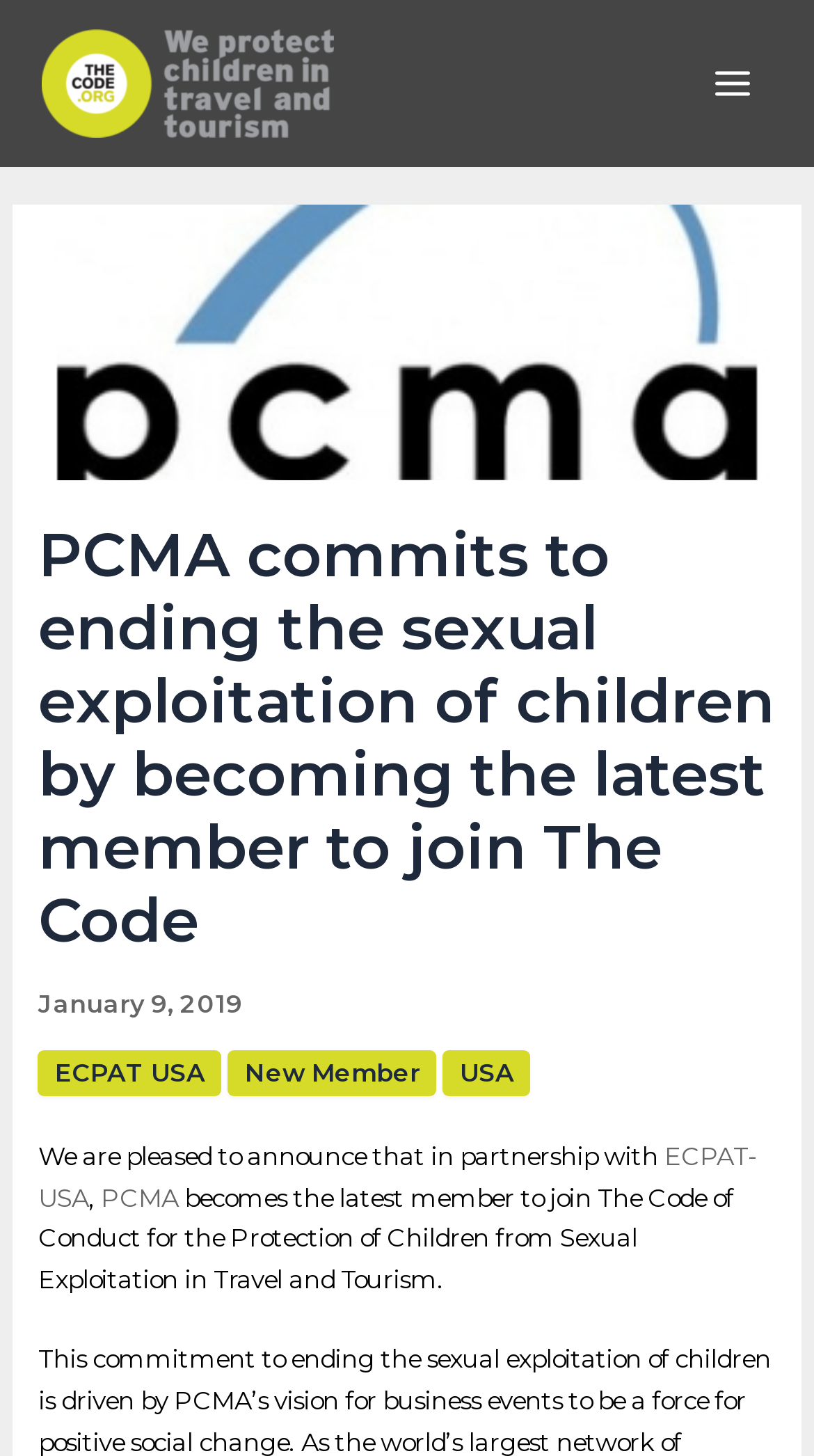What is the purpose of PCMA joining The Code?
Using the image, answer in one word or phrase.

To end sexual exploitation of children